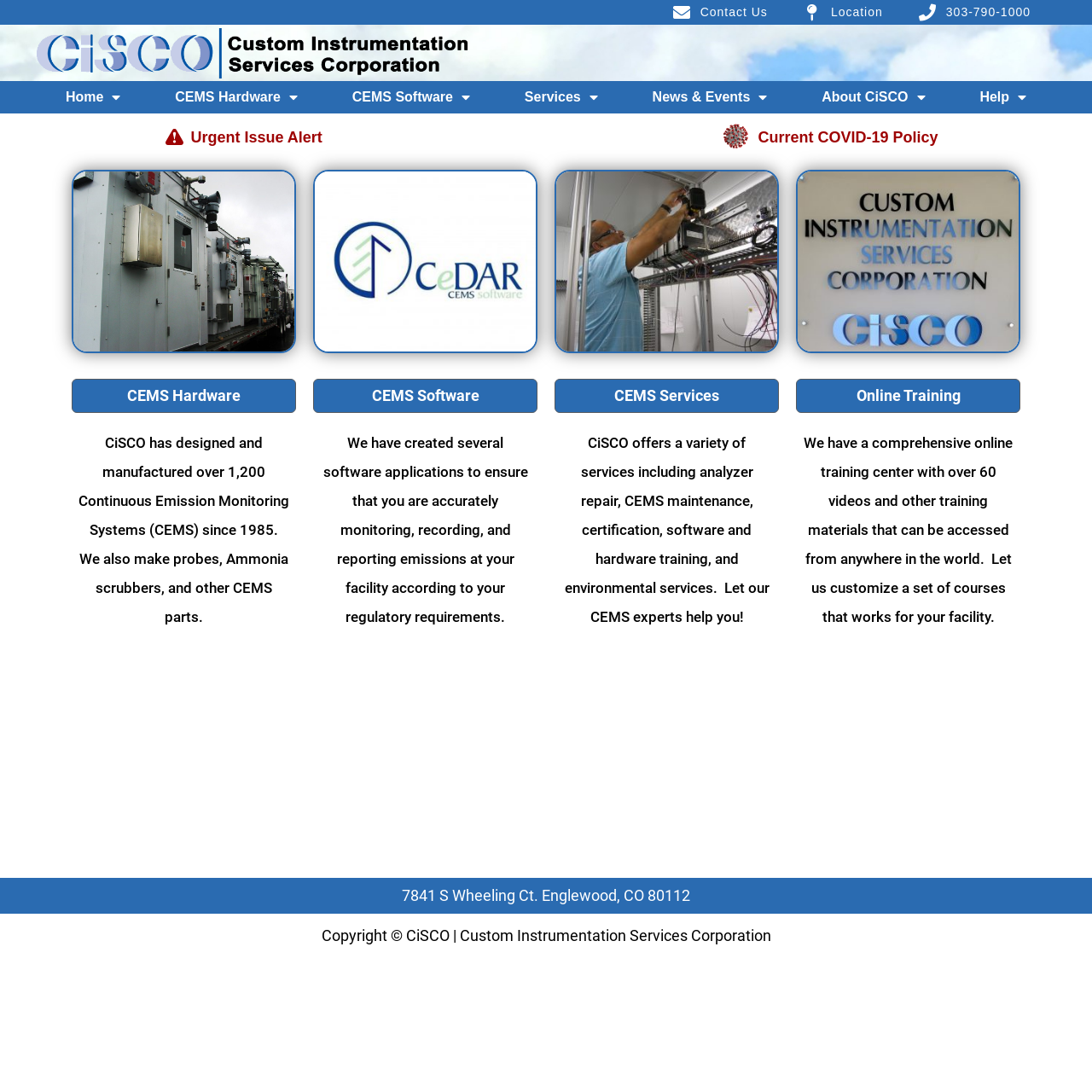Please find the bounding box coordinates of the element that needs to be clicked to perform the following instruction: "Read about Covid-19 Policy". The bounding box coordinates should be four float numbers between 0 and 1, represented as [left, top, right, bottom].

[0.617, 0.112, 0.694, 0.137]